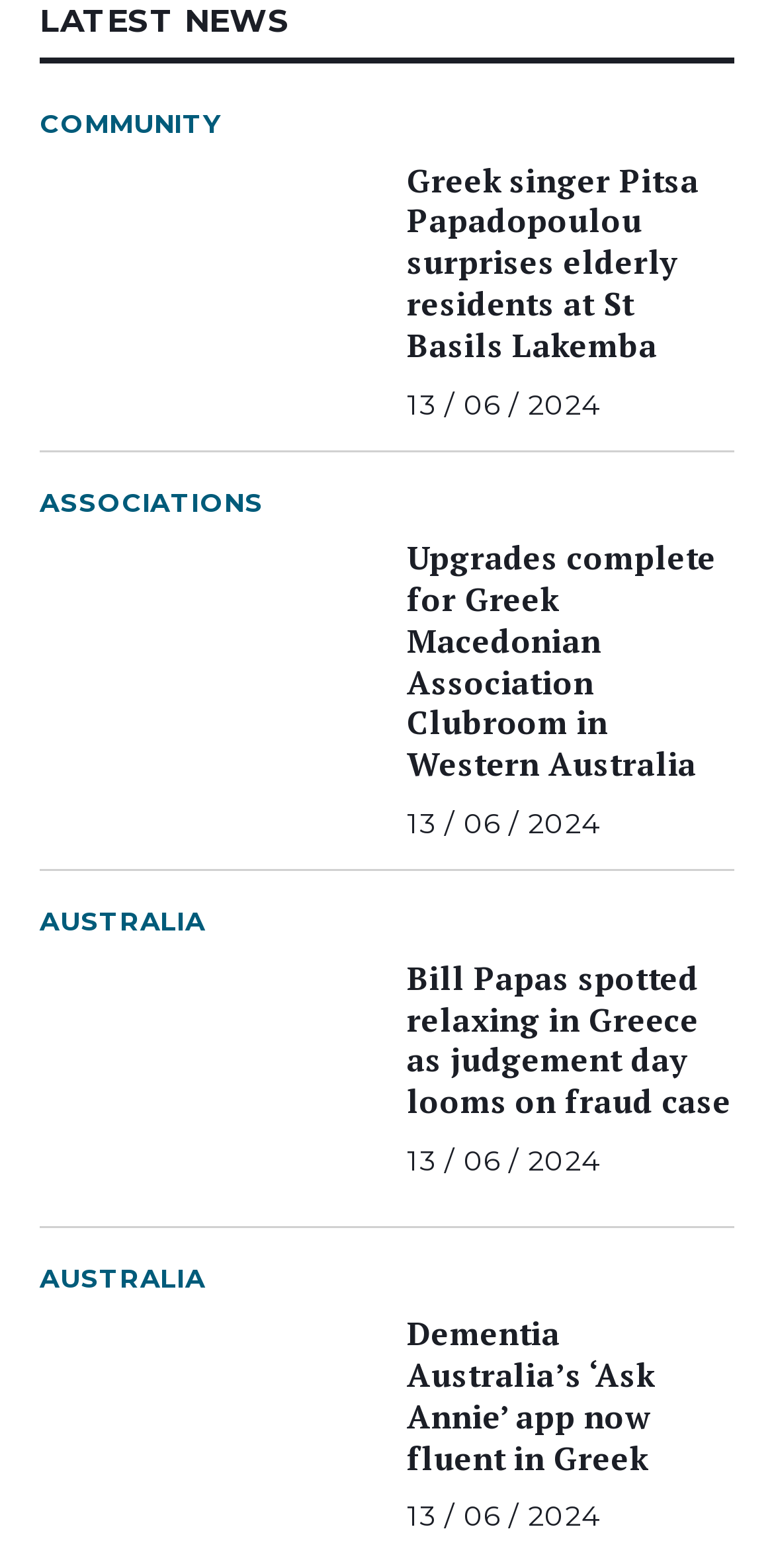Respond to the question below with a concise word or phrase:
Is there a section for Australia-related news?

Yes